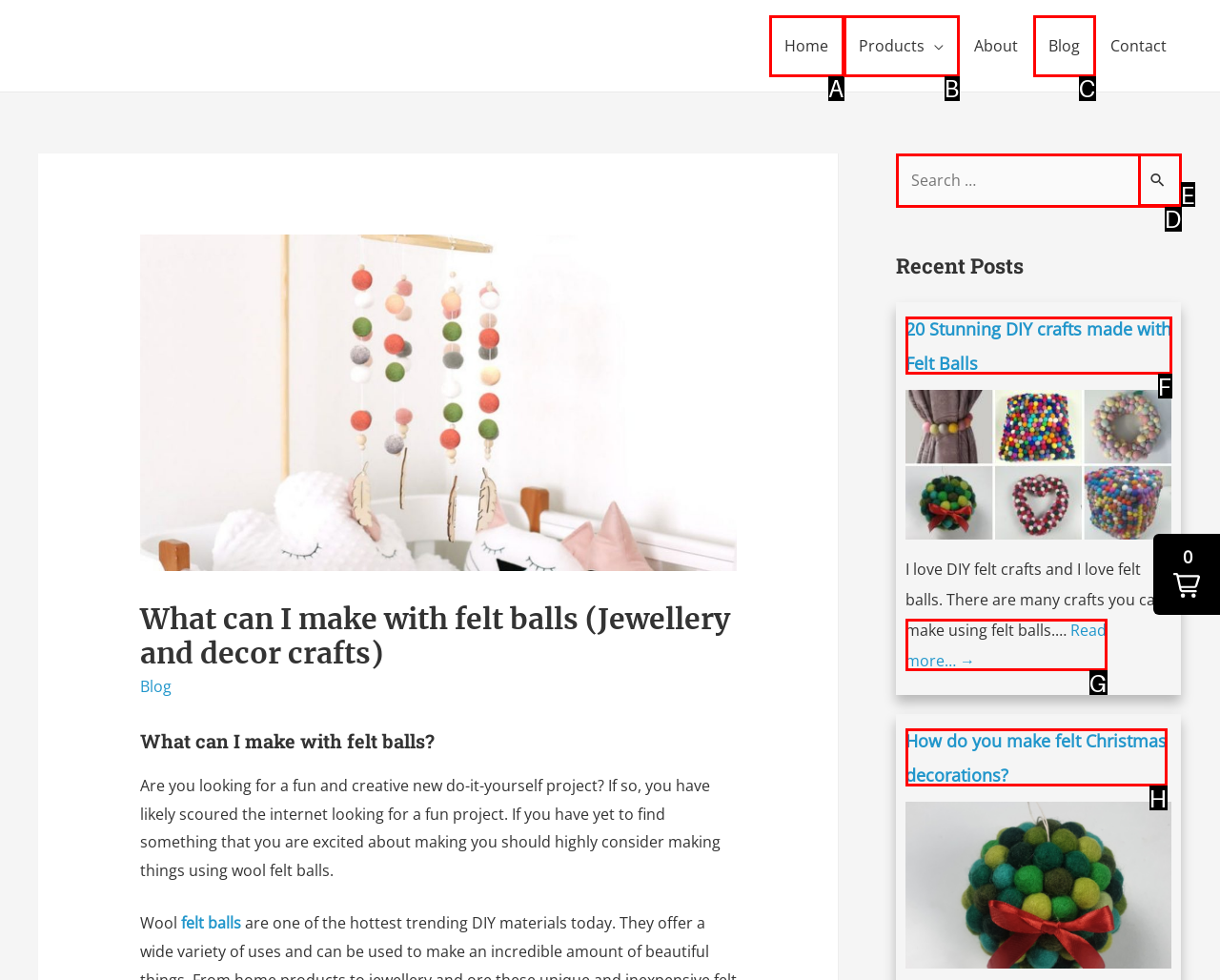Identify the HTML element that best matches the description: Products. Provide your answer by selecting the corresponding letter from the given options.

B